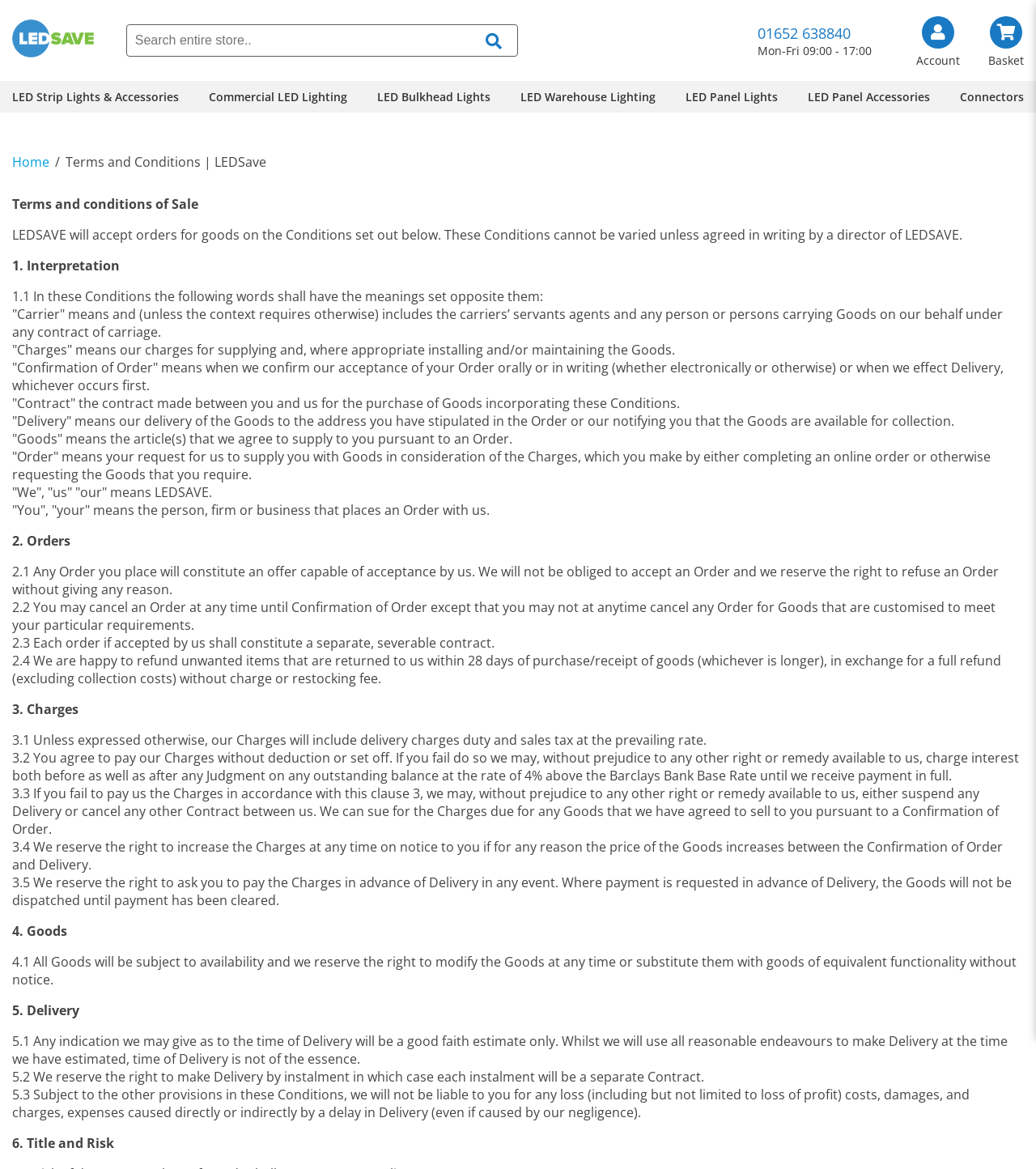Please determine the bounding box coordinates of the element's region to click for the following instruction: "Contact us by phone".

[0.731, 0.02, 0.821, 0.036]